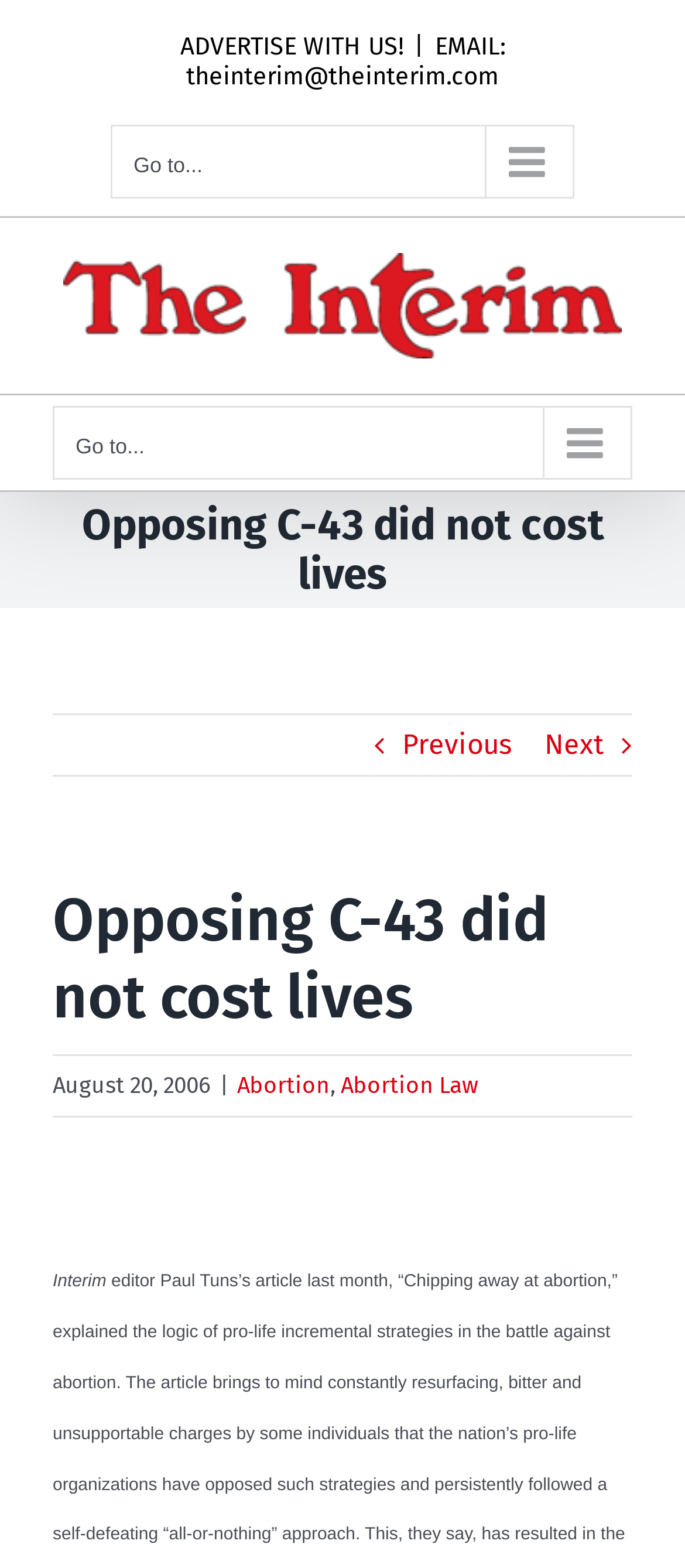Locate the bounding box coordinates of the item that should be clicked to fulfill the instruction: "Click on the 'ADVERTISE WITH US!' link".

[0.263, 0.021, 0.588, 0.04]